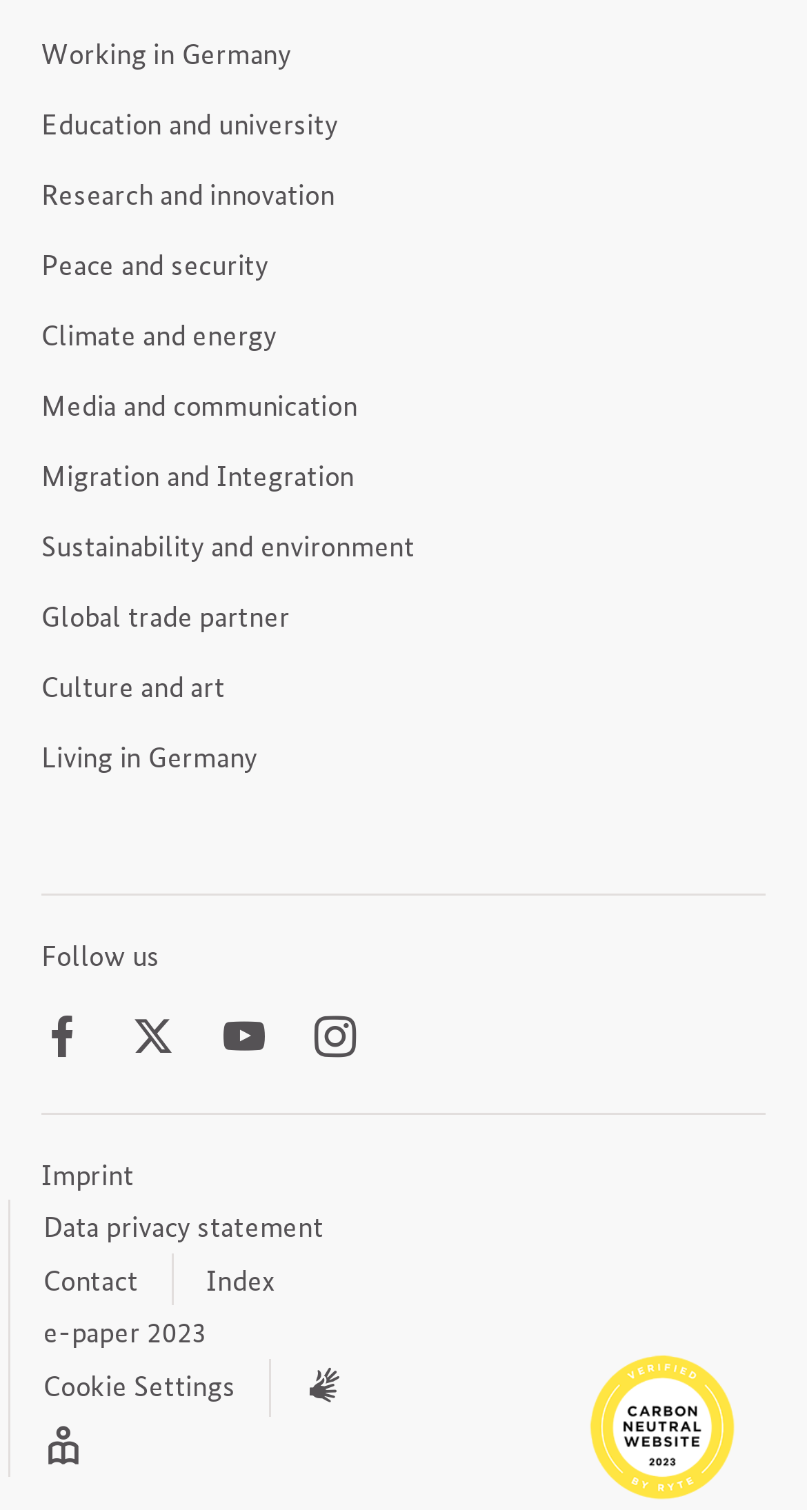Respond to the question with just a single word or phrase: 
Is there an image in the webpage?

Yes